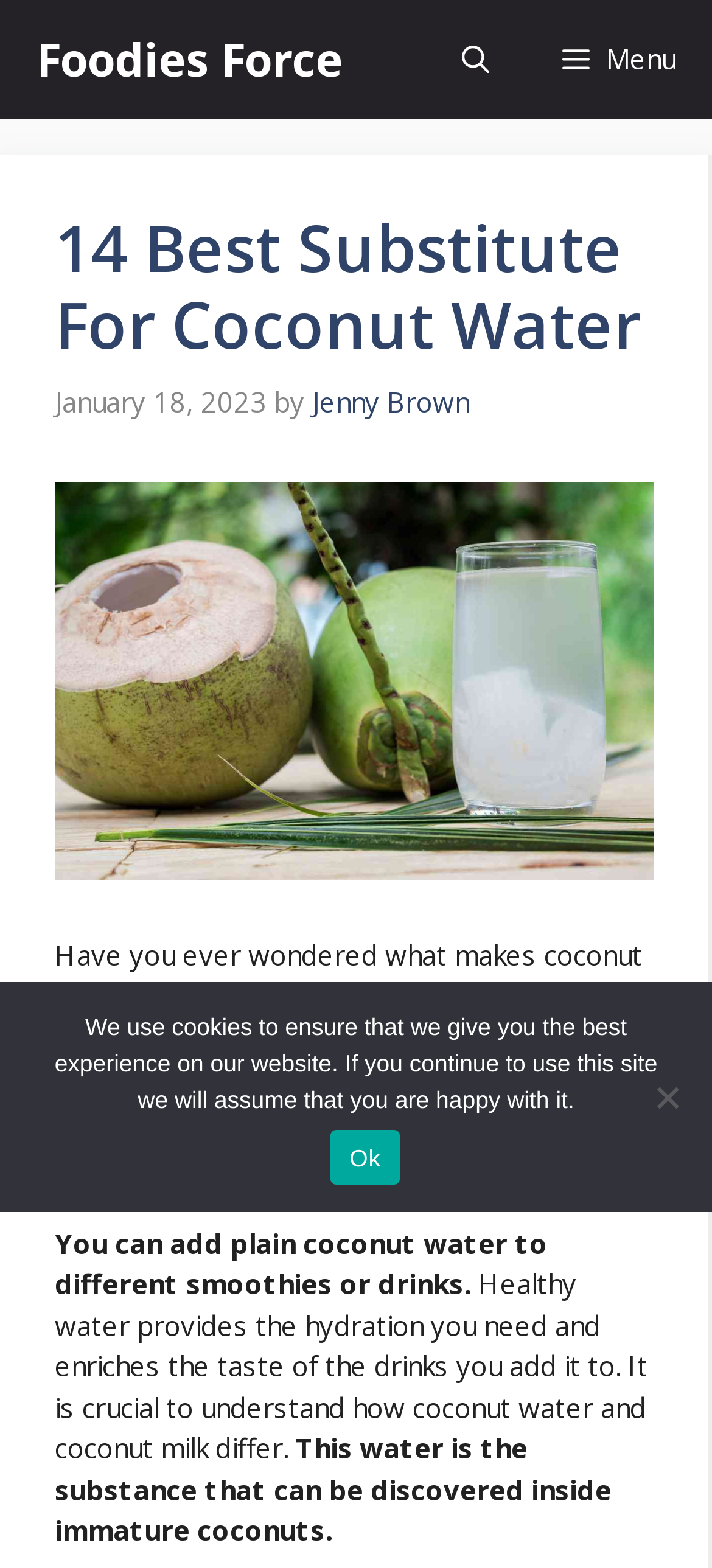What is the purpose of coconut water?
Using the image as a reference, answer with just one word or a short phrase.

Hydration and enriching taste